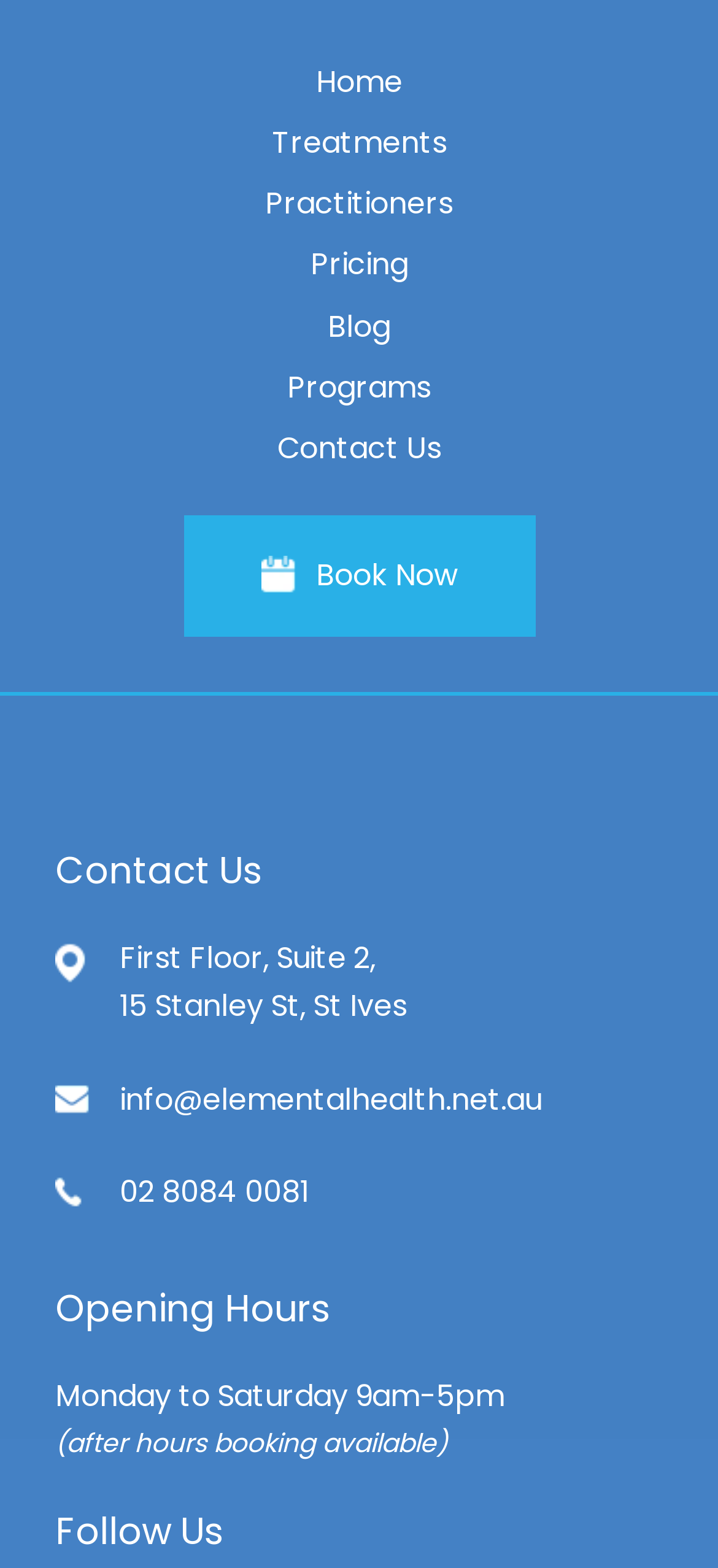Locate the bounding box coordinates of the area you need to click to fulfill this instruction: 'Get in touch with us'. The coordinates must be in the form of four float numbers ranging from 0 to 1: [left, top, right, bottom].

[0.386, 0.275, 0.614, 0.297]